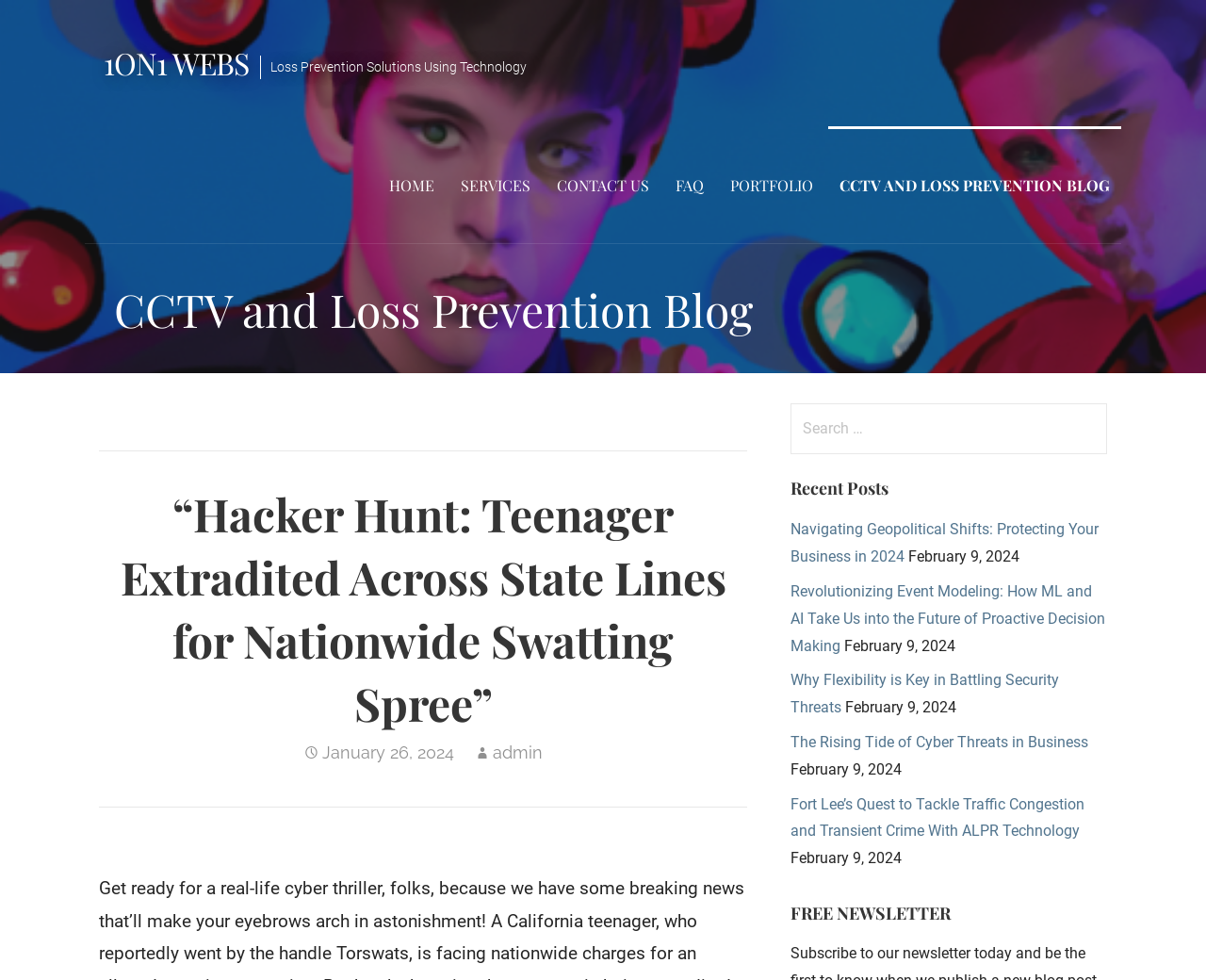Please determine the bounding box coordinates of the element to click on in order to accomplish the following task: "Read the recent post about Navigating Geopolitical Shifts". Ensure the coordinates are four float numbers ranging from 0 to 1, i.e., [left, top, right, bottom].

[0.655, 0.531, 0.911, 0.577]